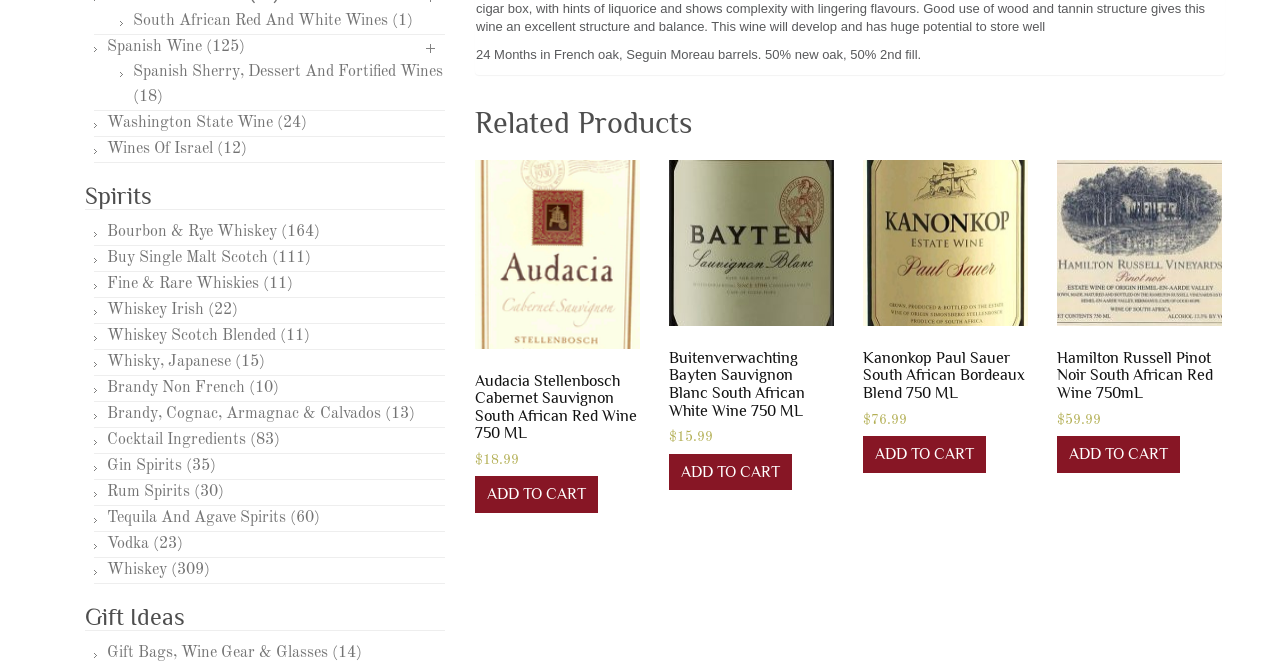What is the price of Kanonkop Paul Sauer?
Please use the image to provide a one-word or short phrase answer.

$76.99